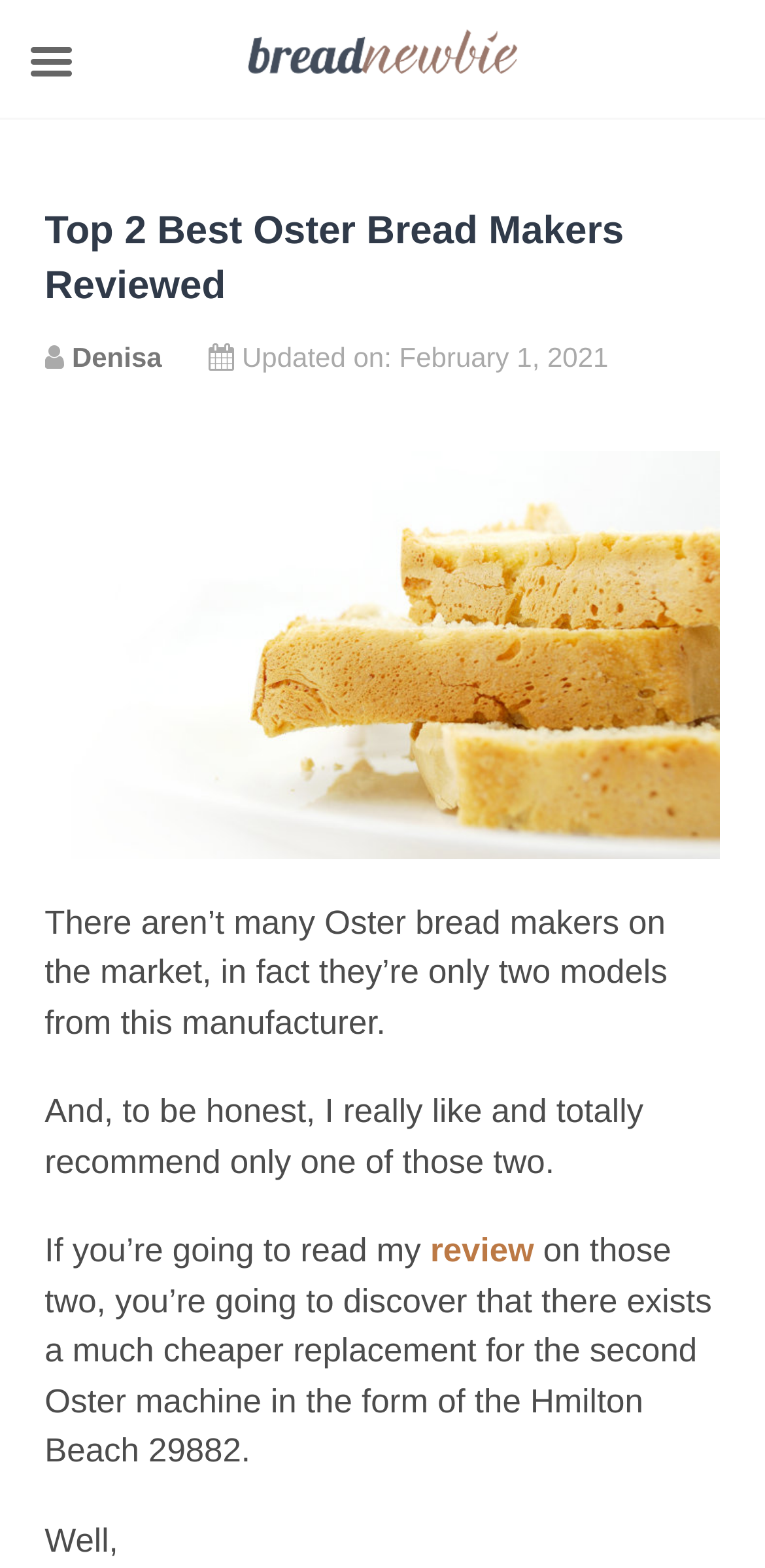What is the alternative to the second Oster machine?
Please utilize the information in the image to give a detailed response to the question.

According to the static text 'you’re going to discover that there exists a much cheaper replacement for the second Oster machine in the form of the Hmilton Beach 29882.', the alternative to the second Oster machine is the Hamilton Beach 29882.